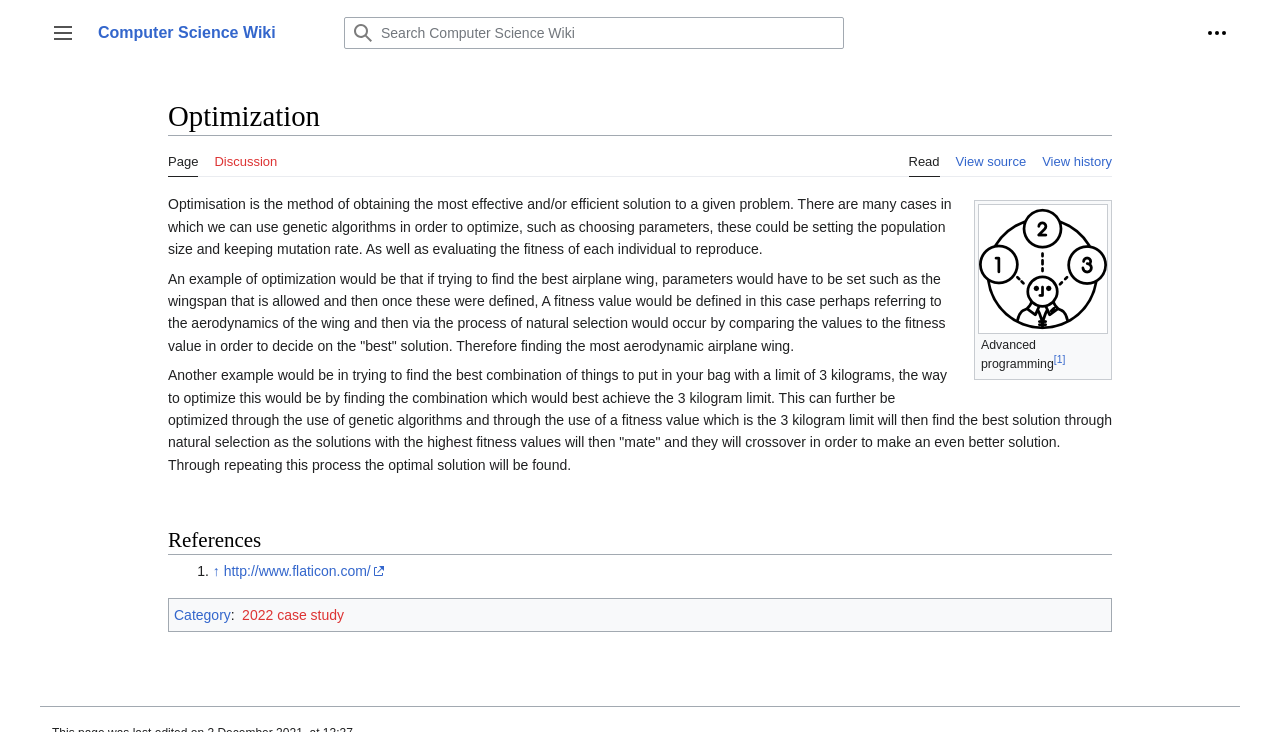Please study the image and answer the question comprehensively:
What is the topic of the optimization example involving an airplane wing?

I read the text on the webpage and found an example of optimization involving an airplane wing. The text mentions that the fitness value is related to the aerodynamics of the wing, so the topic of this example is aerodynamics.